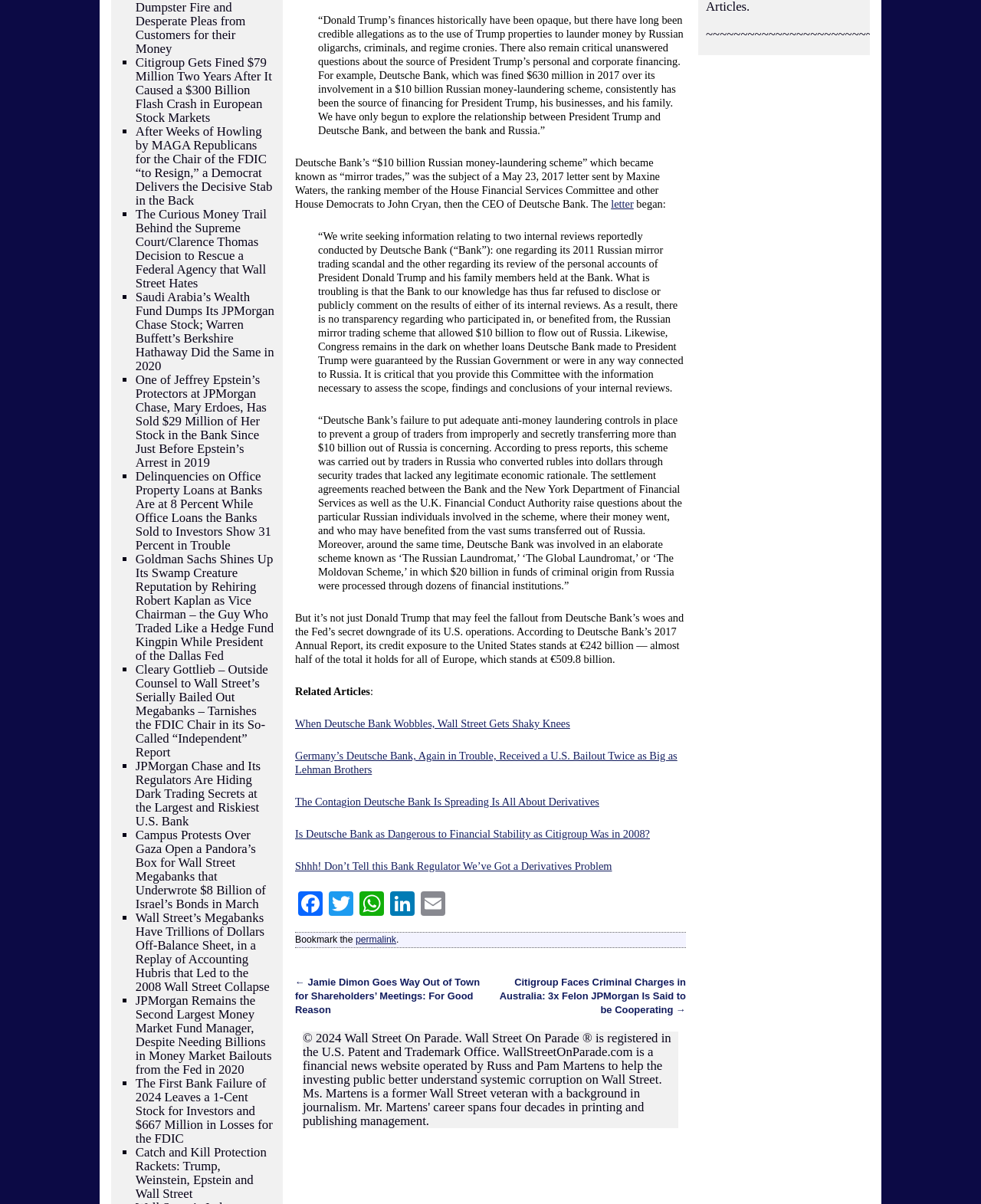Find the bounding box coordinates of the clickable element required to execute the following instruction: "Read the article about security research". Provide the coordinates as four float numbers between 0 and 1, i.e., [left, top, right, bottom].

None